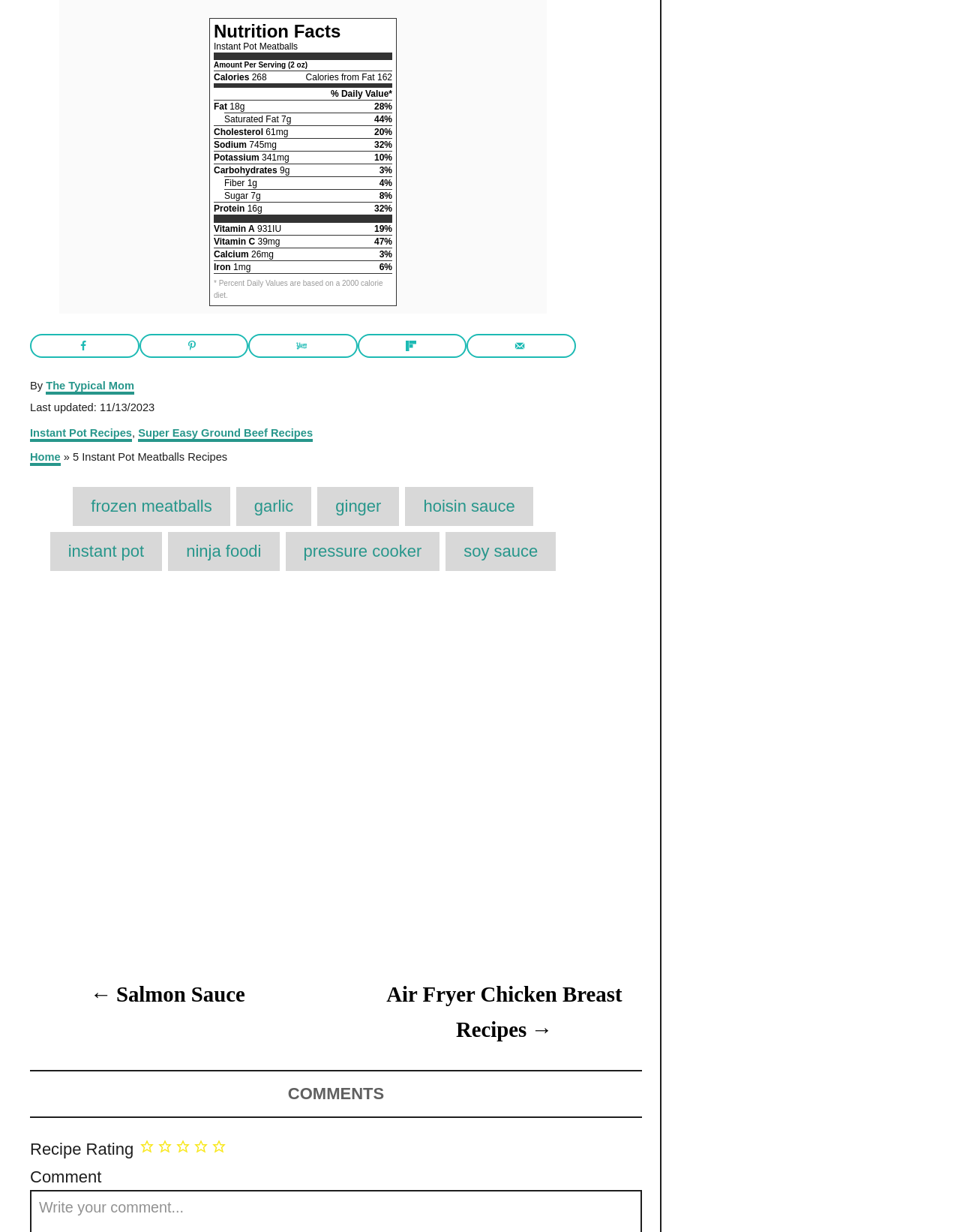Bounding box coordinates are given in the format (top-left x, top-left y, bottom-right x, bottom-right y). All values should be floating point numbers between 0 and 1. Provide the bounding box coordinate for the UI element described as: Home

[0.031, 0.366, 0.063, 0.378]